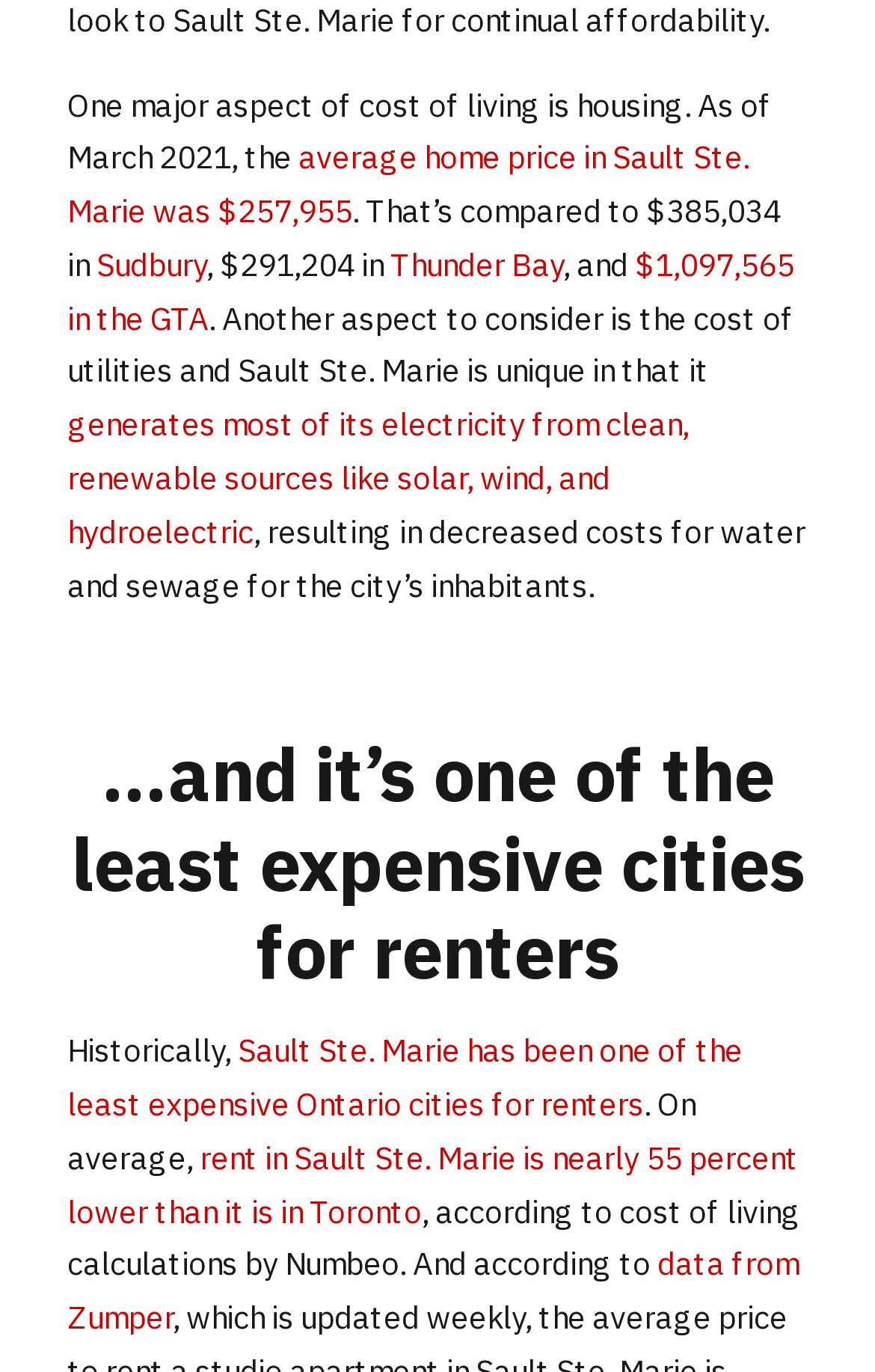What are the sources of electricity in Sault Ste. Marie? Examine the screenshot and reply using just one word or a brief phrase.

solar, wind, and hydroelectric